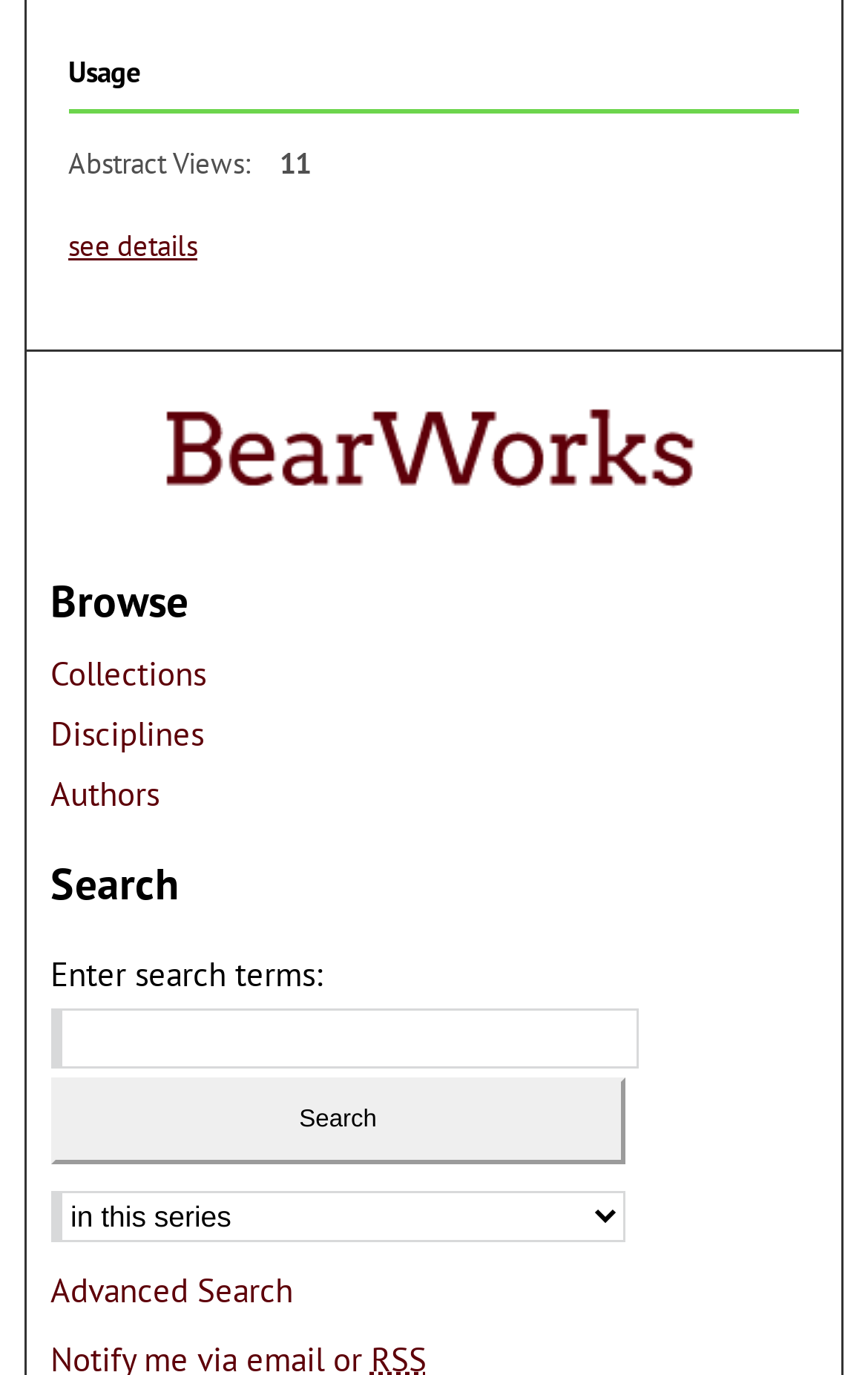Determine the bounding box coordinates for the element that should be clicked to follow this instruction: "check January 2023". The coordinates should be given as four float numbers between 0 and 1, in the format [left, top, right, bottom].

None